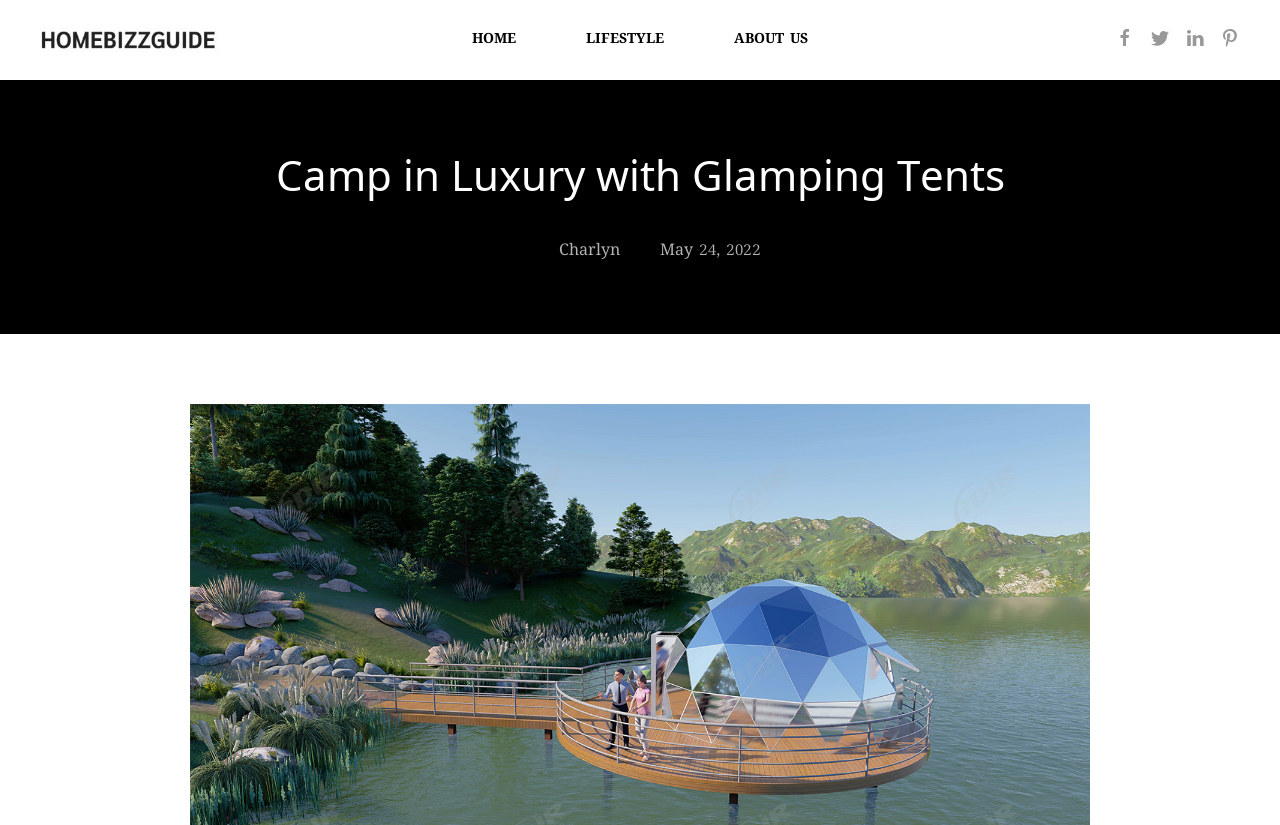How many social media links are there?
Look at the screenshot and respond with one word or a short phrase.

4